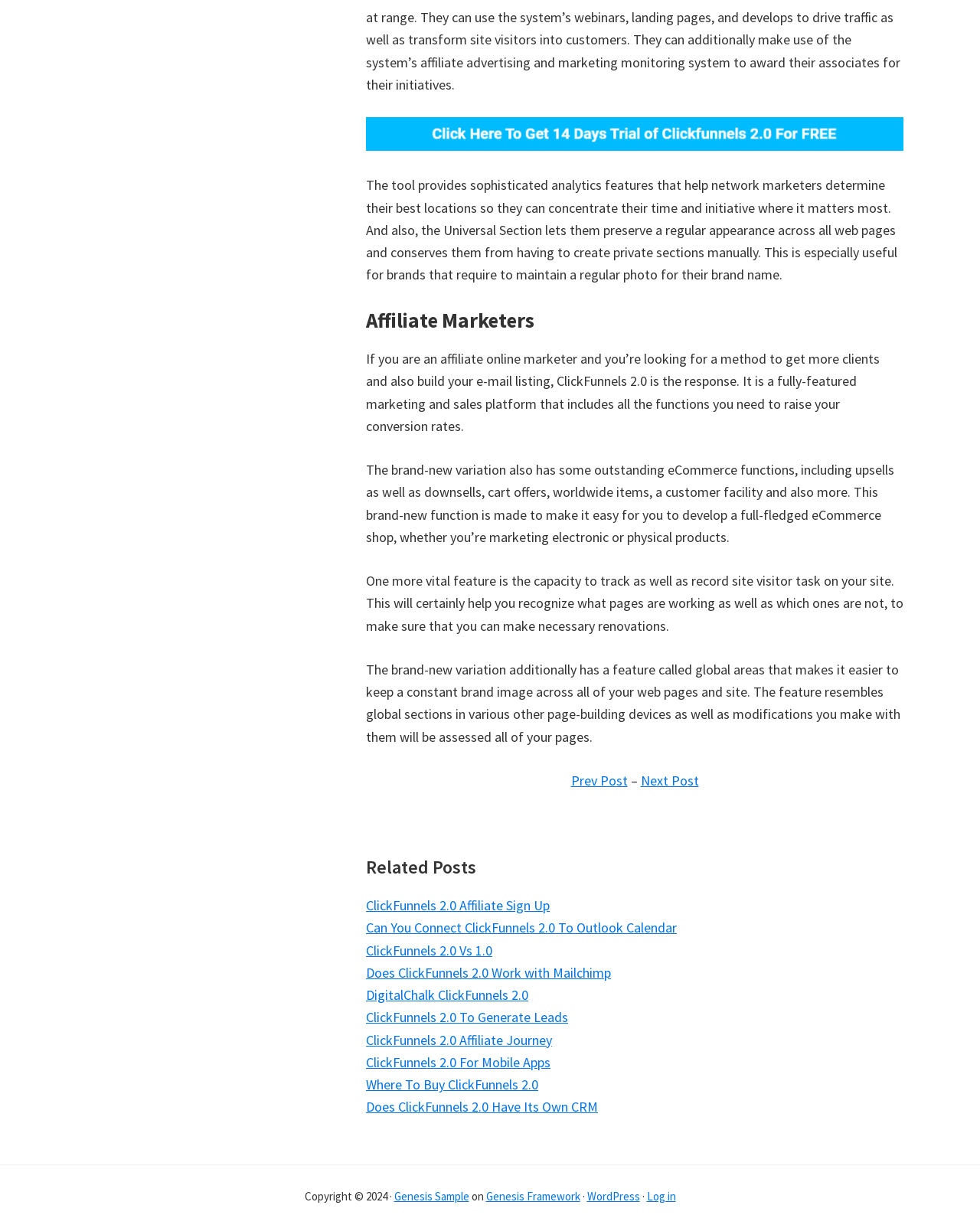Using the provided element description: "Eternal Day", identify the bounding box coordinates. The coordinates should be four floats between 0 and 1 in the order [left, top, right, bottom].

None